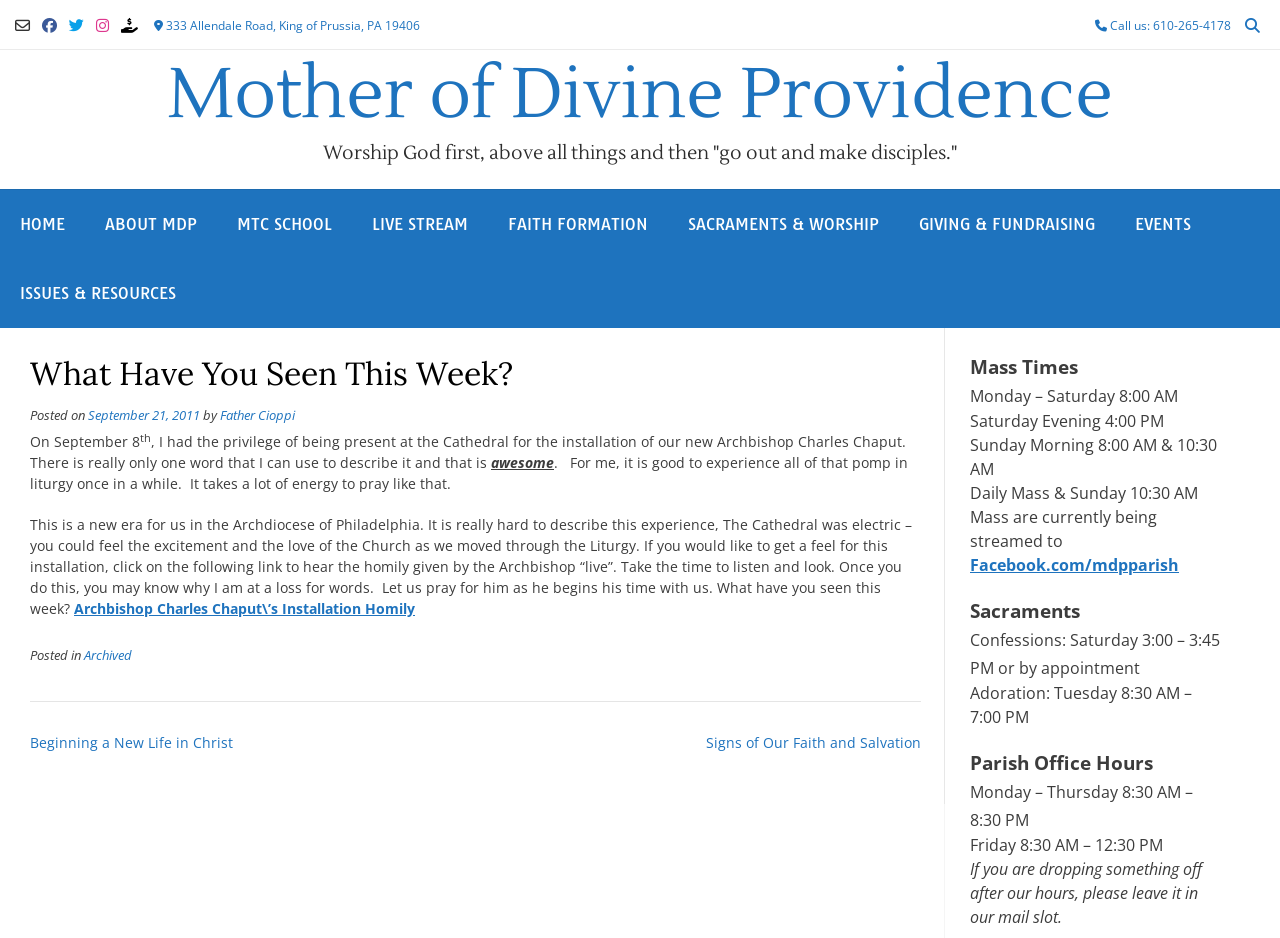Please respond in a single word or phrase: 
What is the phone number to call?

610-265-4178